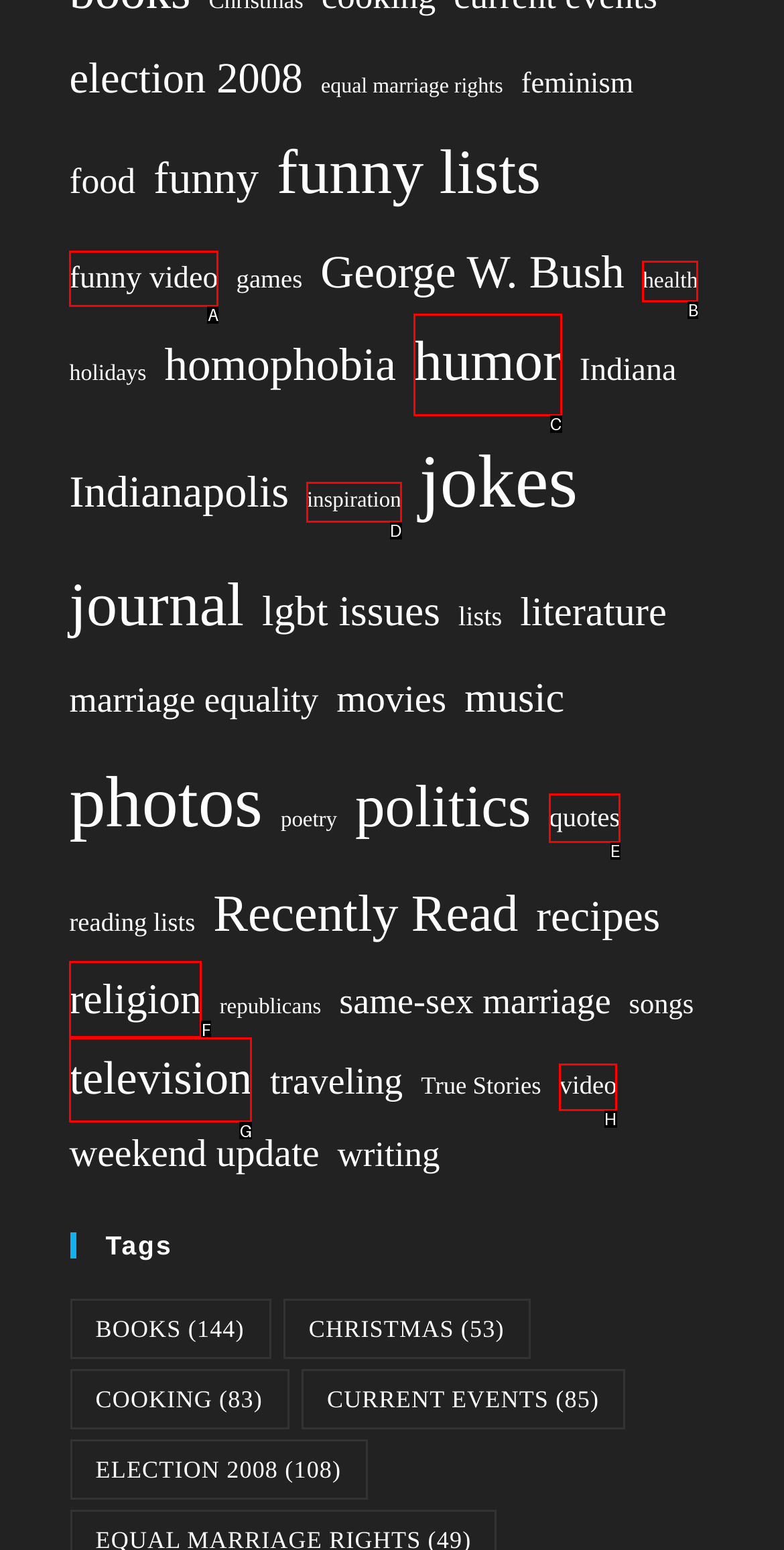Indicate which lettered UI element to click to fulfill the following task: explore inspiration
Provide the letter of the correct option.

D